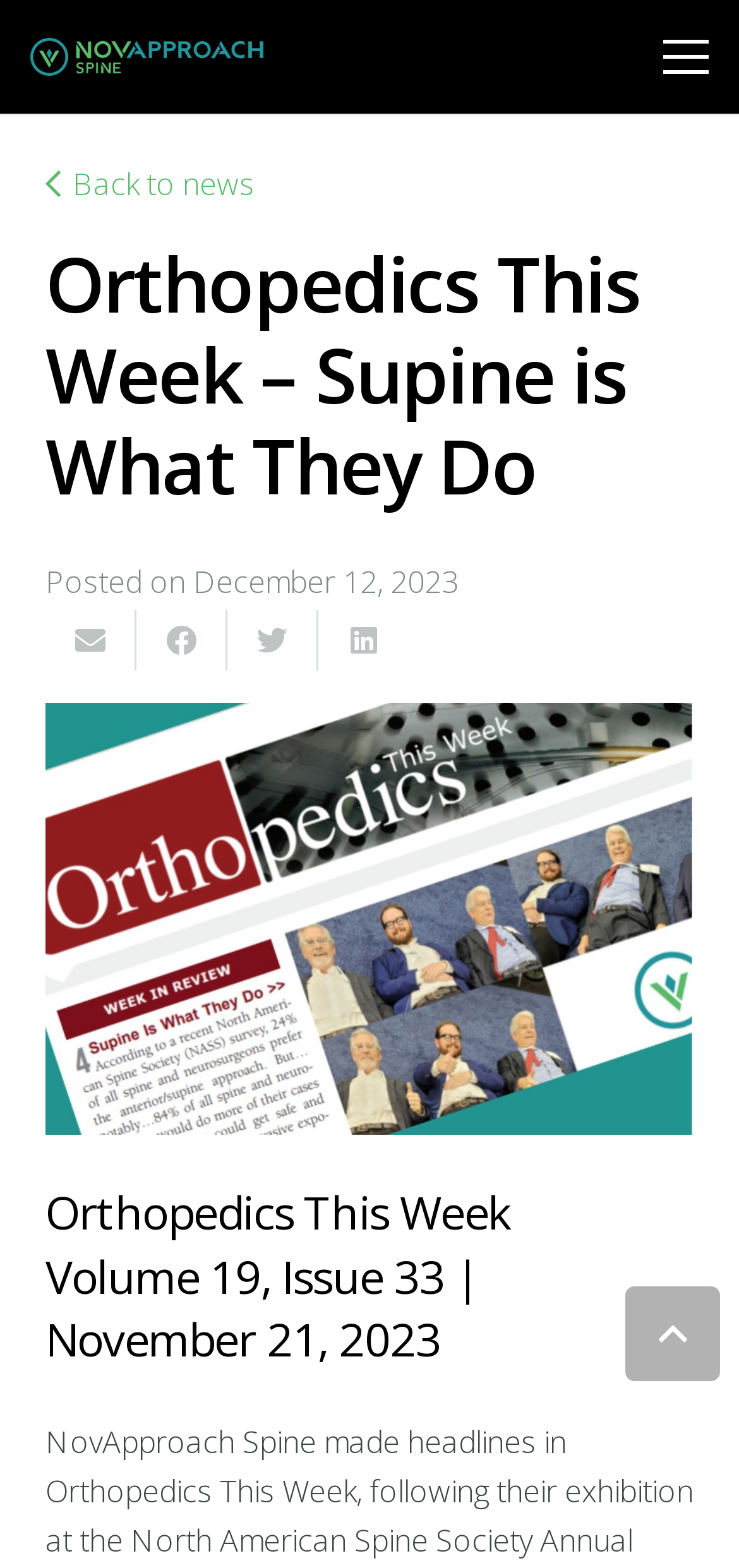Find the coordinates for the bounding box of the element with this description: "Back to news".

[0.062, 0.104, 0.345, 0.13]